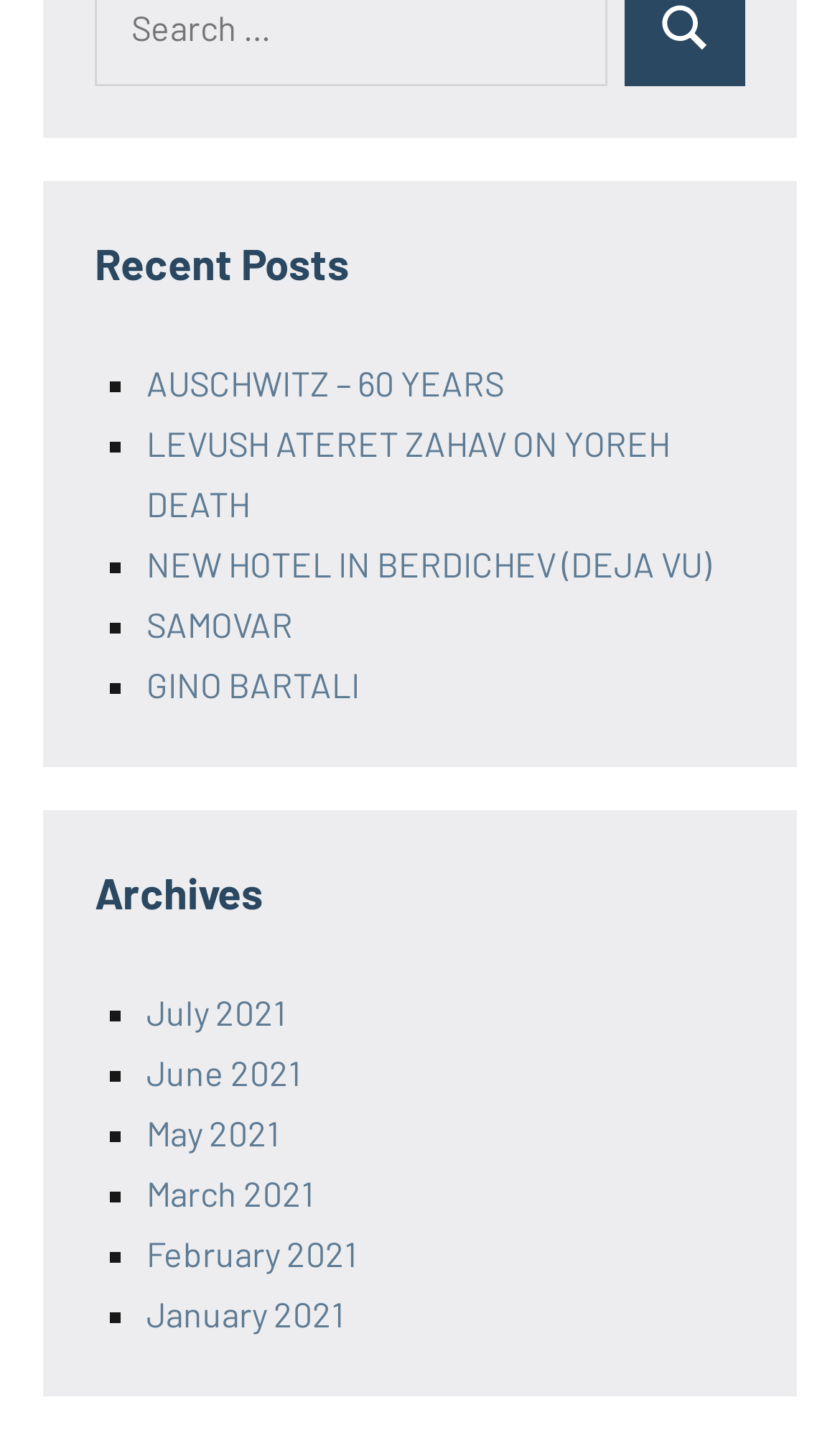How many list markers are there in the 'Archives' section? Based on the screenshot, please respond with a single word or phrase.

6